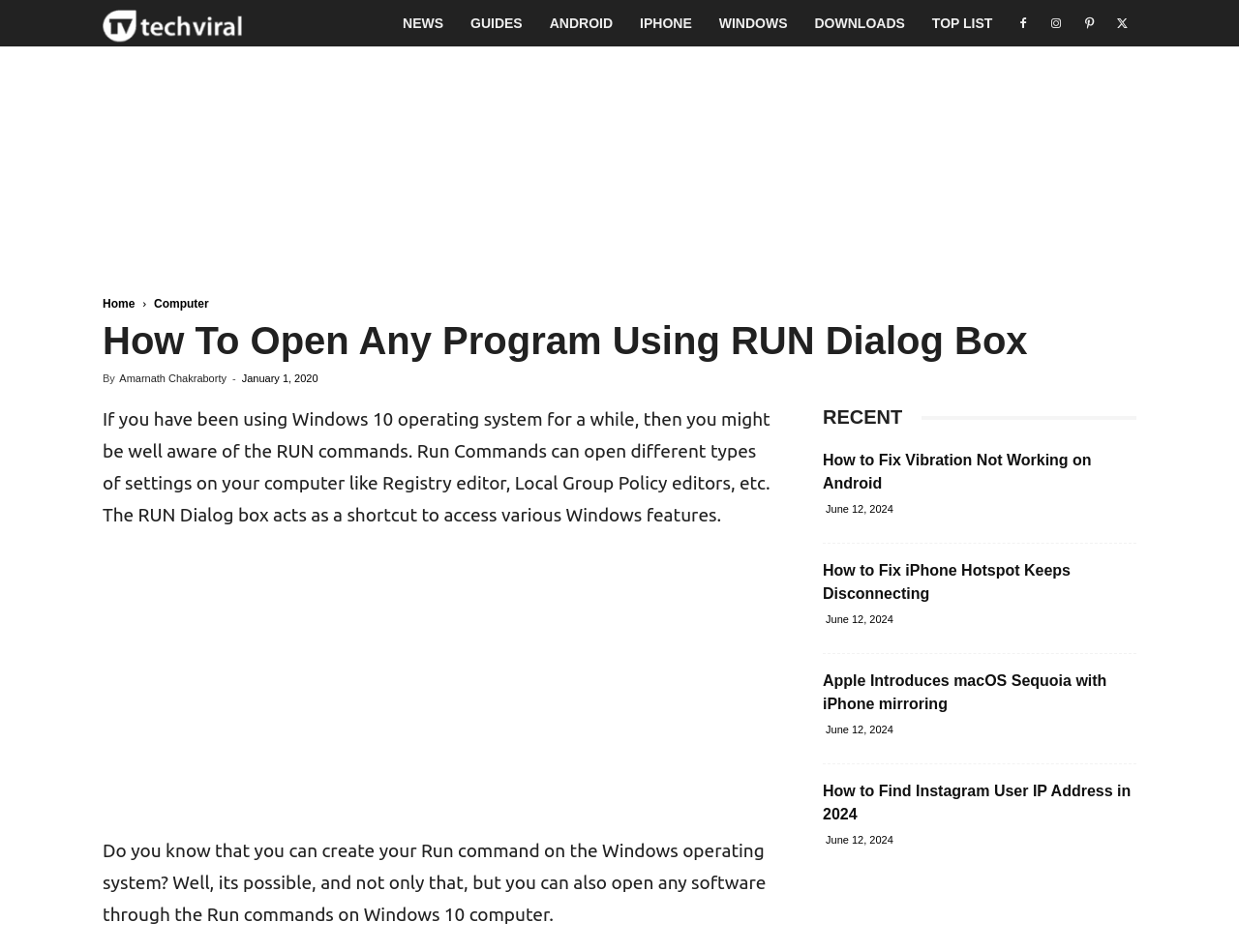Please examine the image and answer the question with a detailed explanation:
What is the topic of the article?

The article's title and content suggest that the topic is about using RUN commands to open programs on a Windows 10 computer.